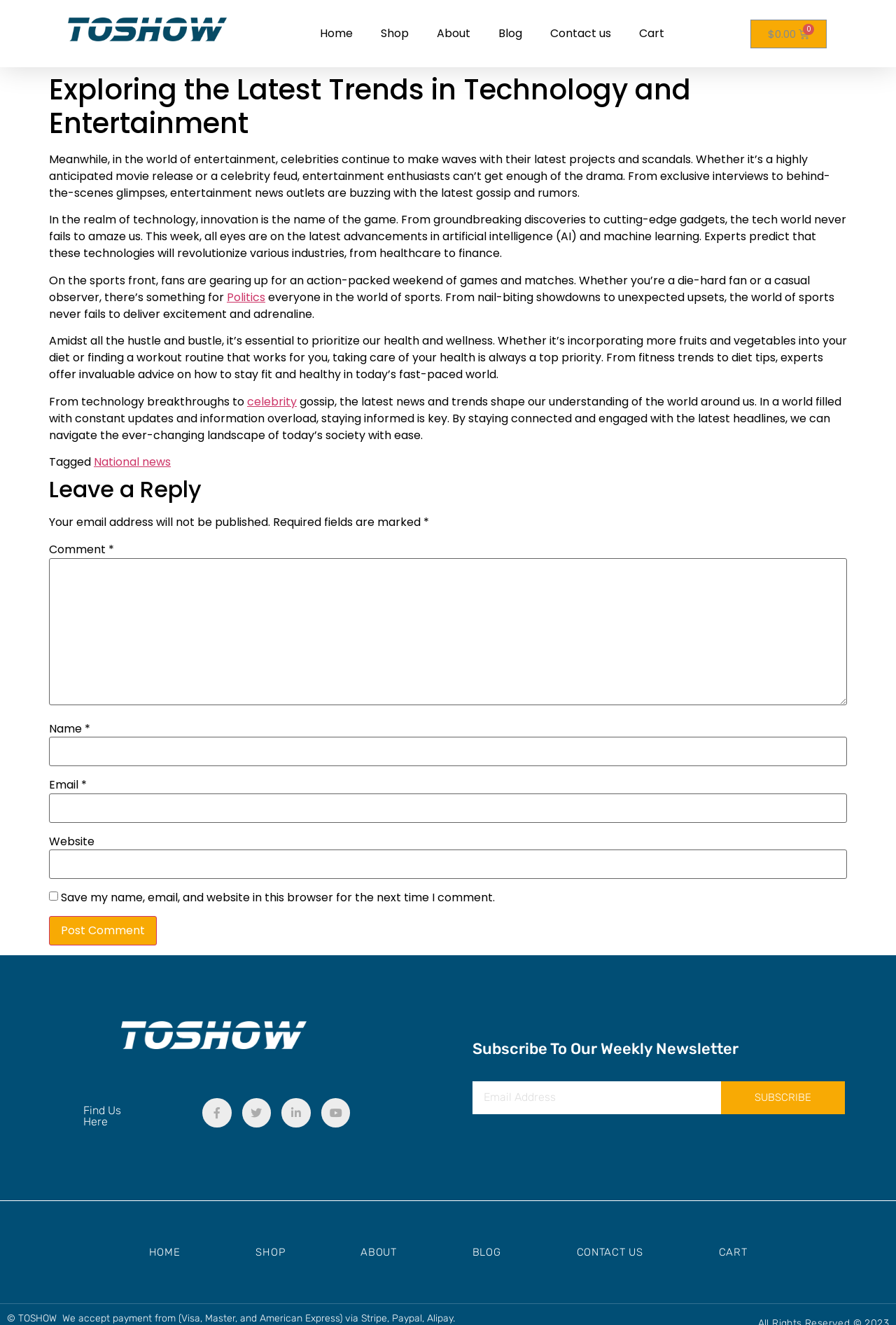Show the bounding box coordinates of the region that should be clicked to follow the instruction: "Click on the 'Post Comment' button."

[0.055, 0.691, 0.175, 0.713]